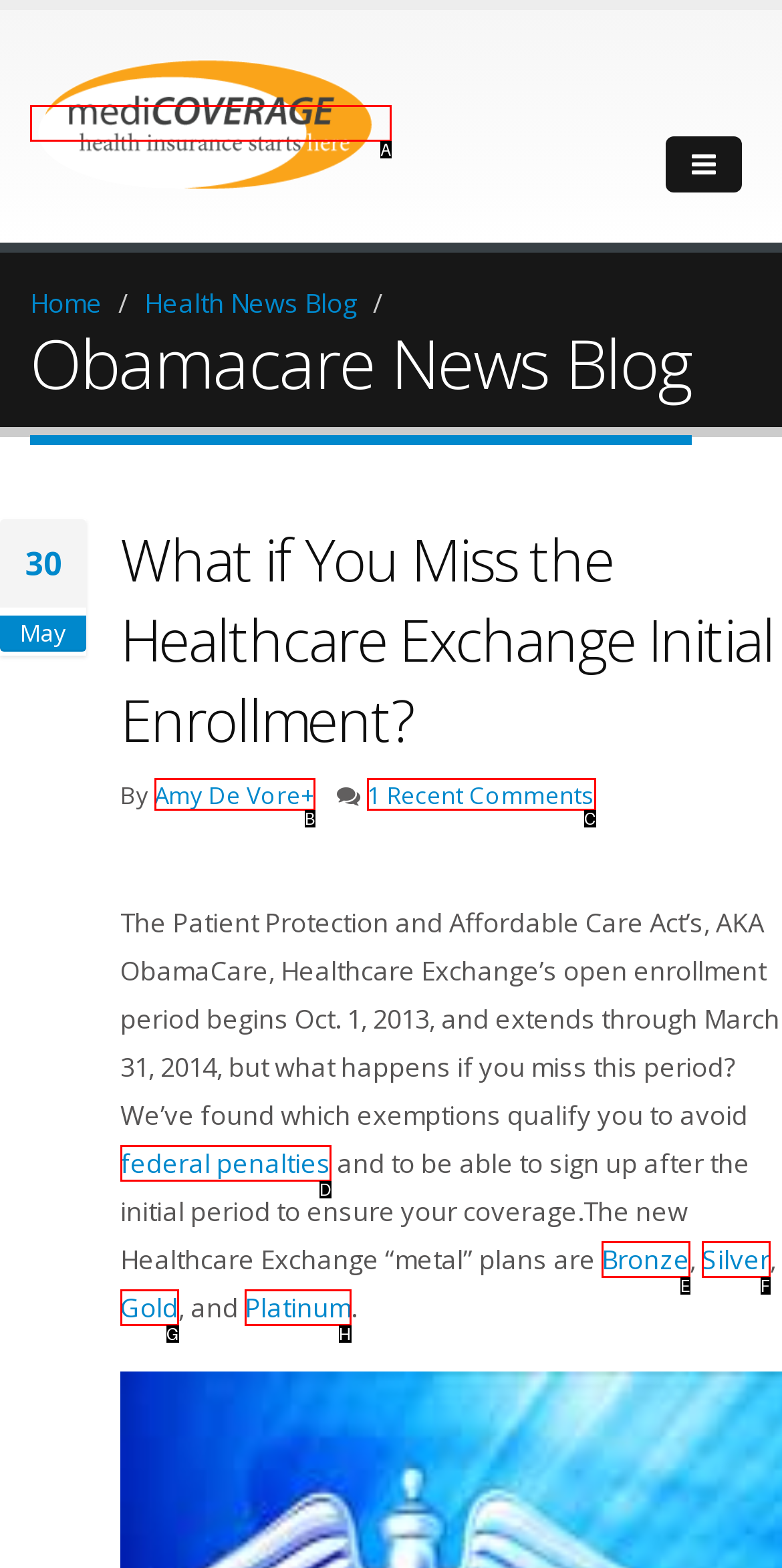Select the option that corresponds to the description: waste collection
Respond with the letter of the matching choice from the options provided.

None